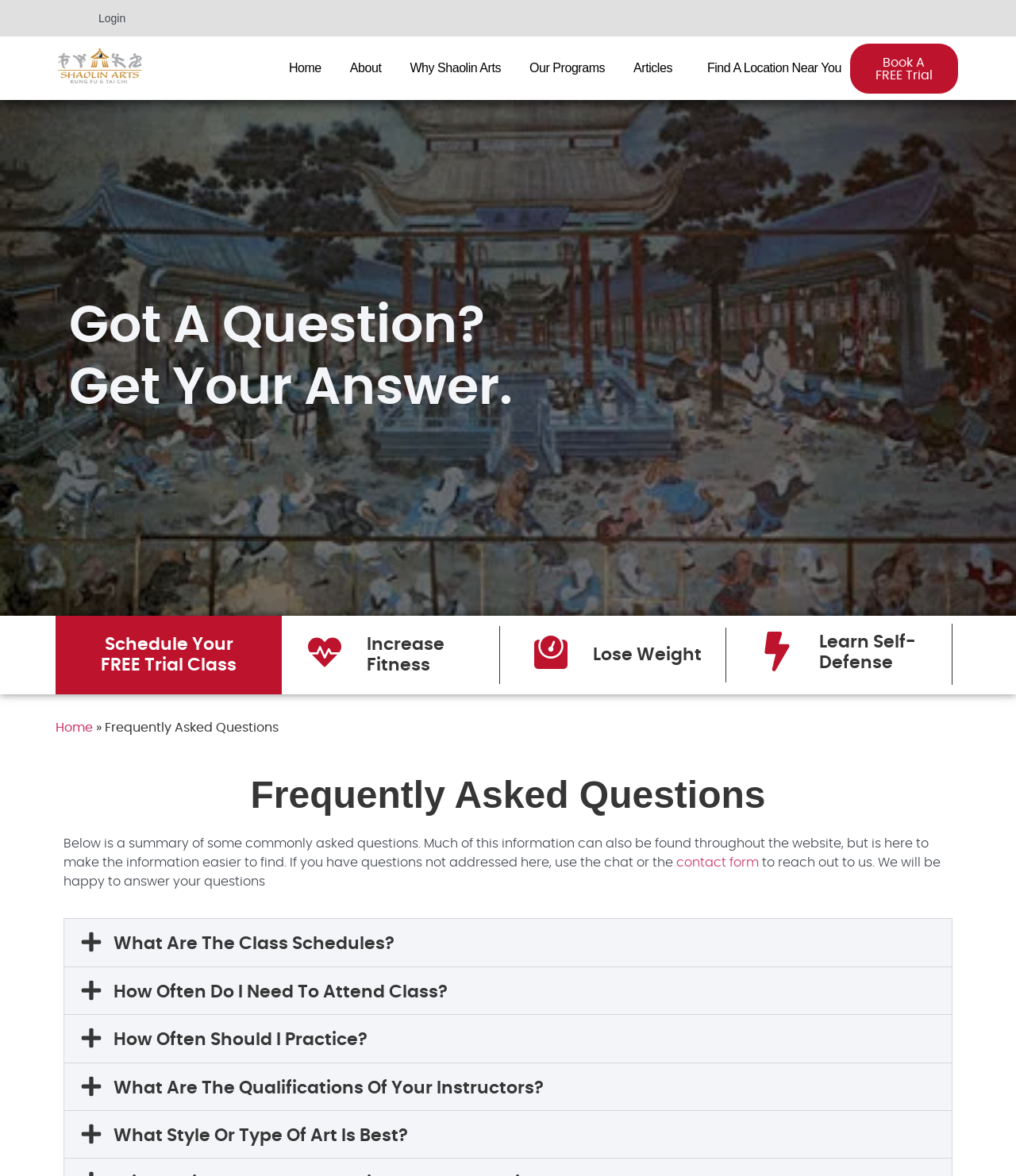Predict the bounding box for the UI component with the following description: "More About Pro Skylight".

None